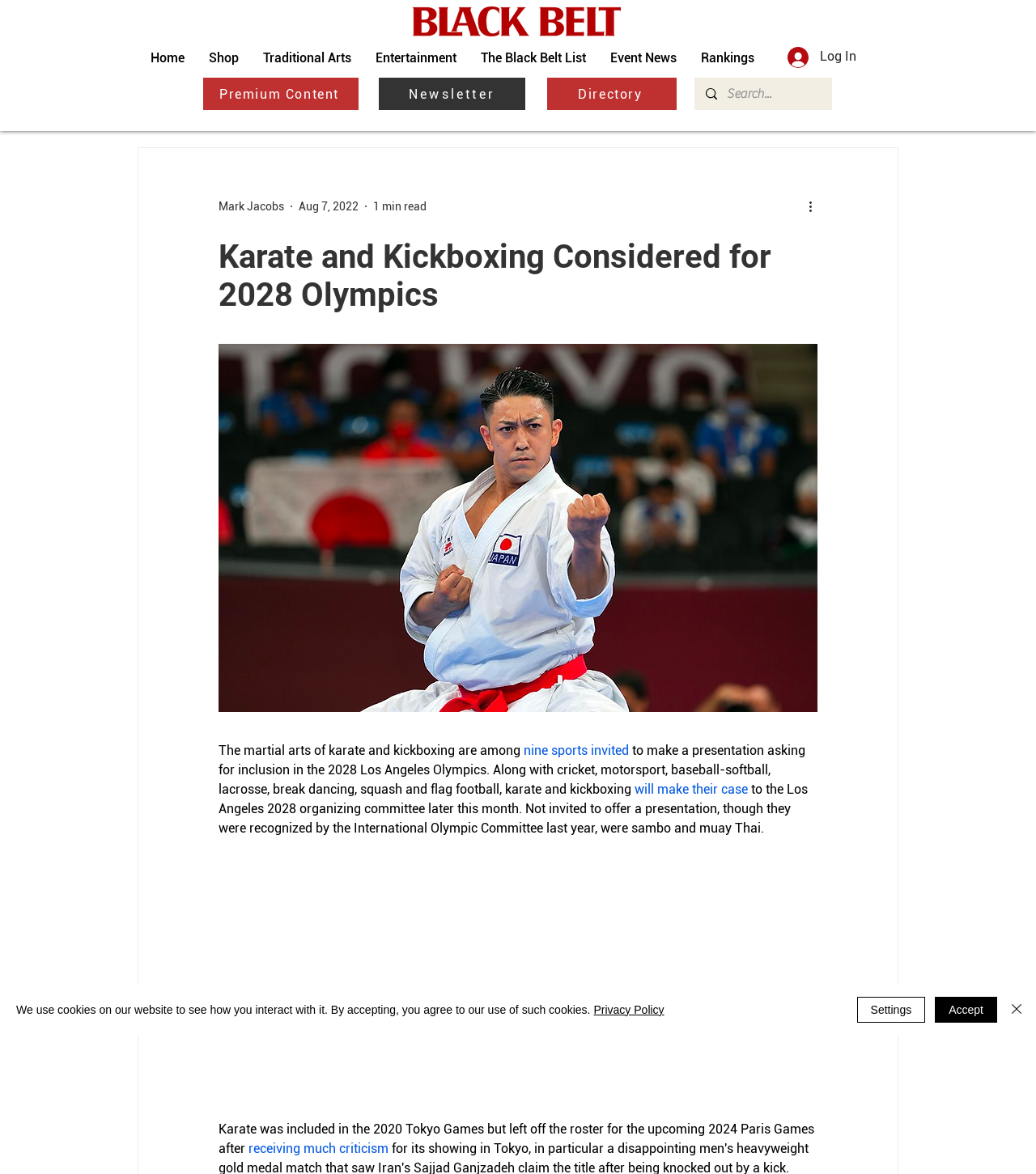Please specify the bounding box coordinates of the area that should be clicked to accomplish the following instruction: "Go to the Home page". The coordinates should consist of four float numbers between 0 and 1, i.e., [left, top, right, bottom].

[0.134, 0.042, 0.19, 0.055]